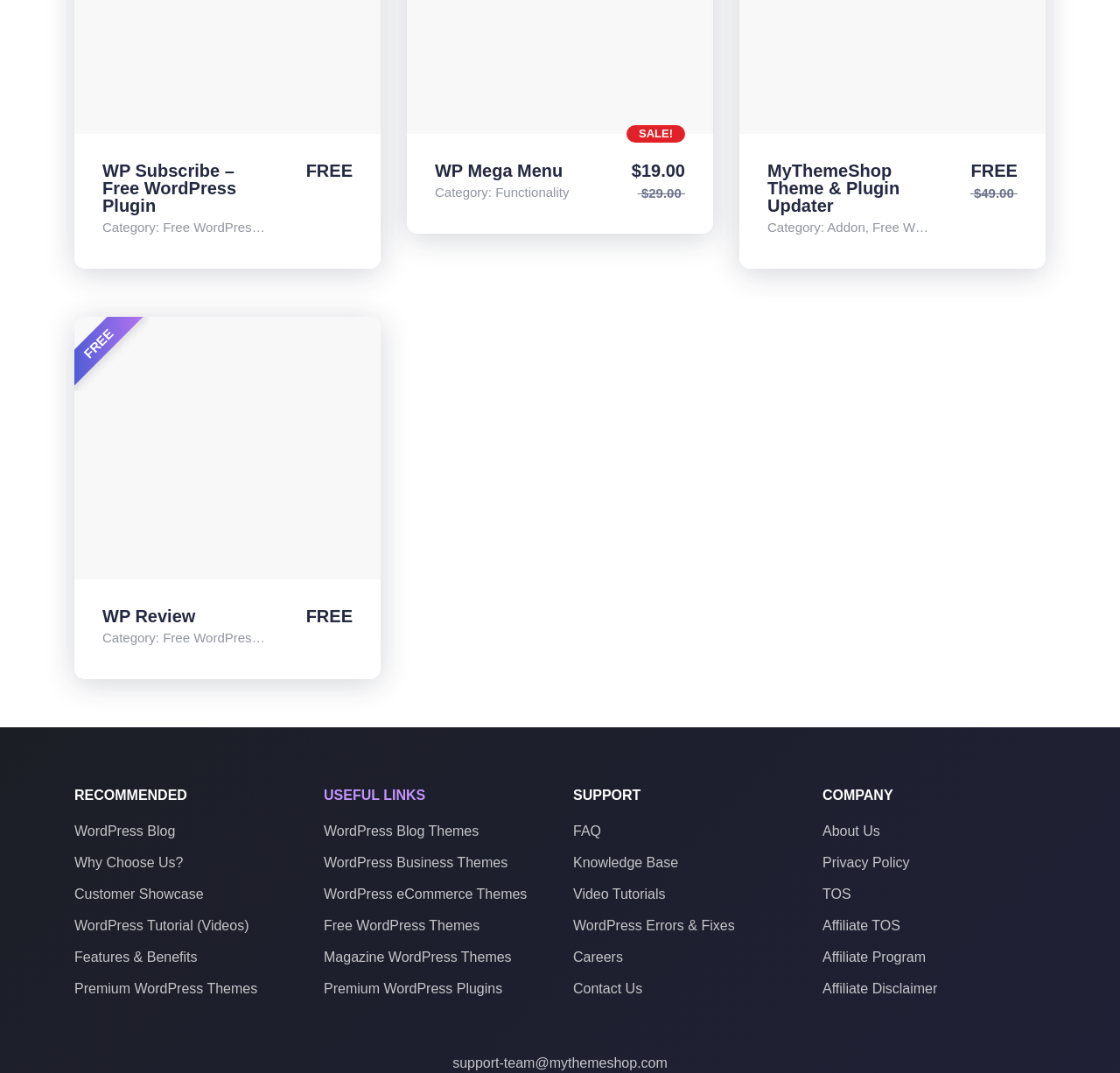Find the bounding box coordinates of the clickable area that will achieve the following instruction: "Click on WP Subscribe – Free WordPress Plugin".

[0.091, 0.15, 0.211, 0.201]